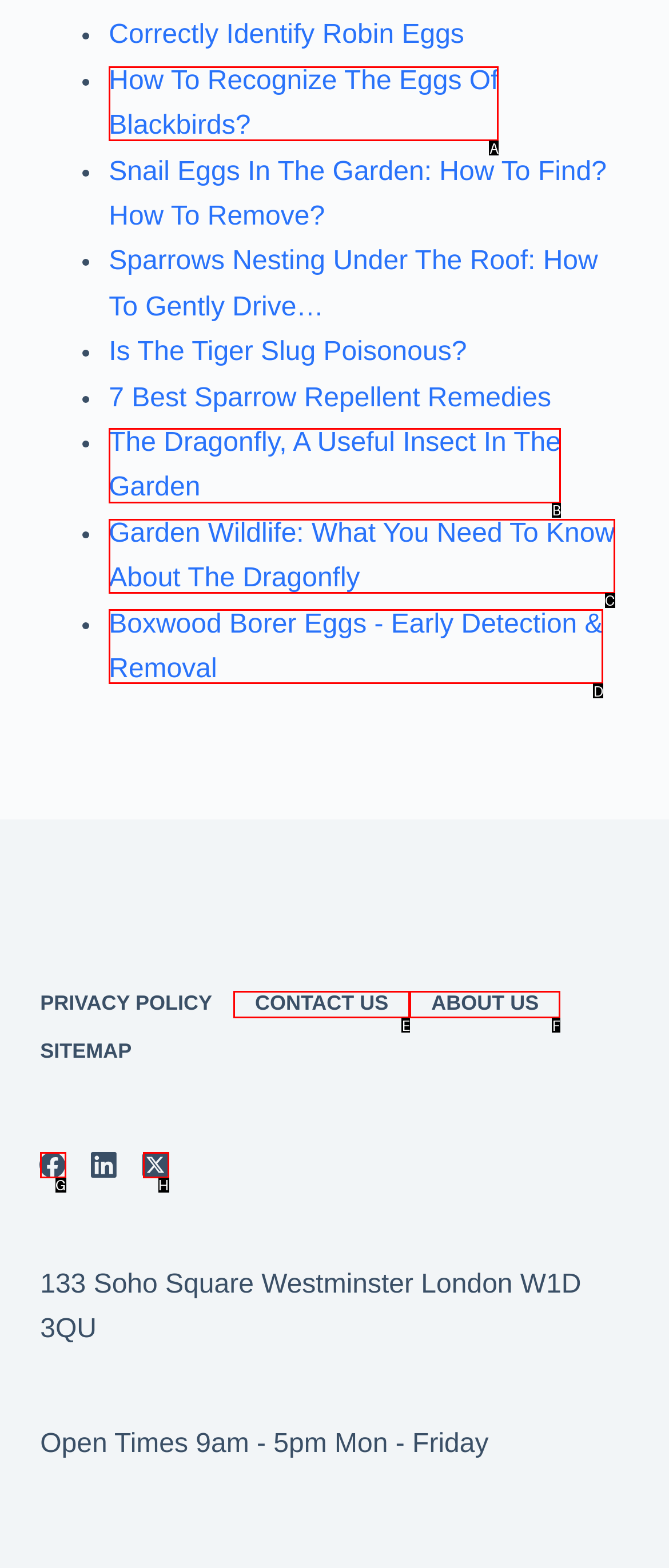Find the option that matches this description: aria-label="Facebook"
Provide the corresponding letter directly.

G